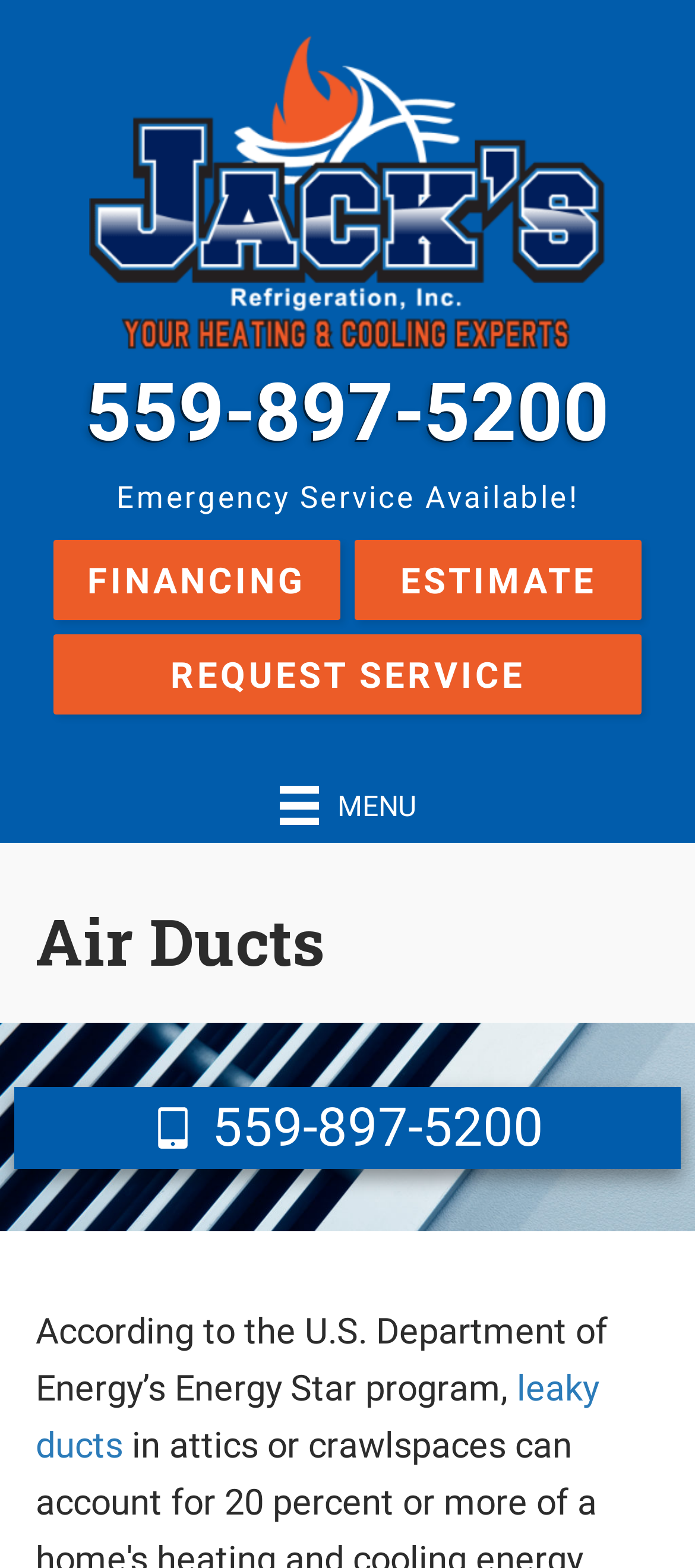Answer the following query concisely with a single word or phrase:
What is the company's name?

Jack's Refrigeration